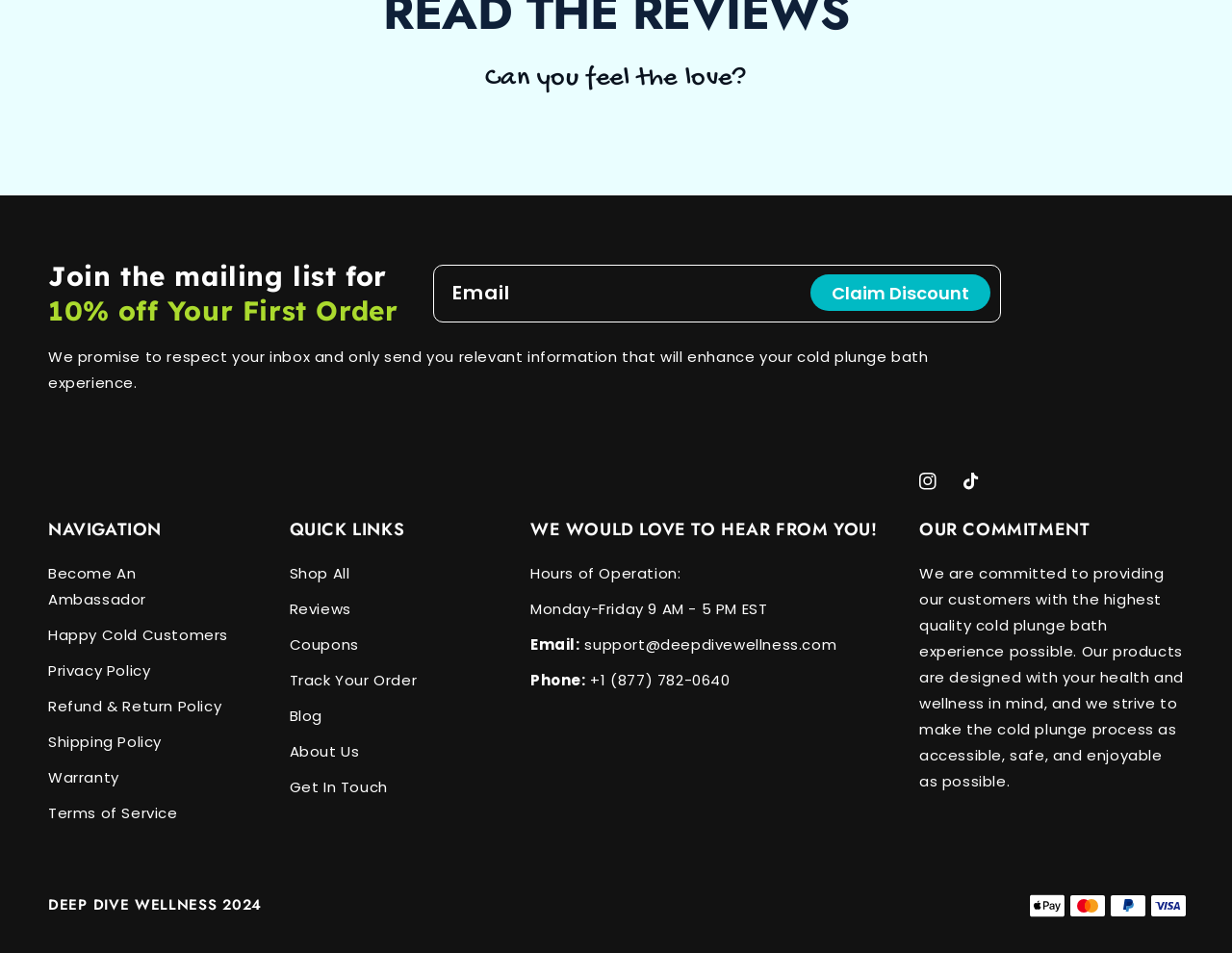What payment methods are accepted?
From the image, respond using a single word or phrase.

Apple Pay, Mastercard, PayPal, Visa